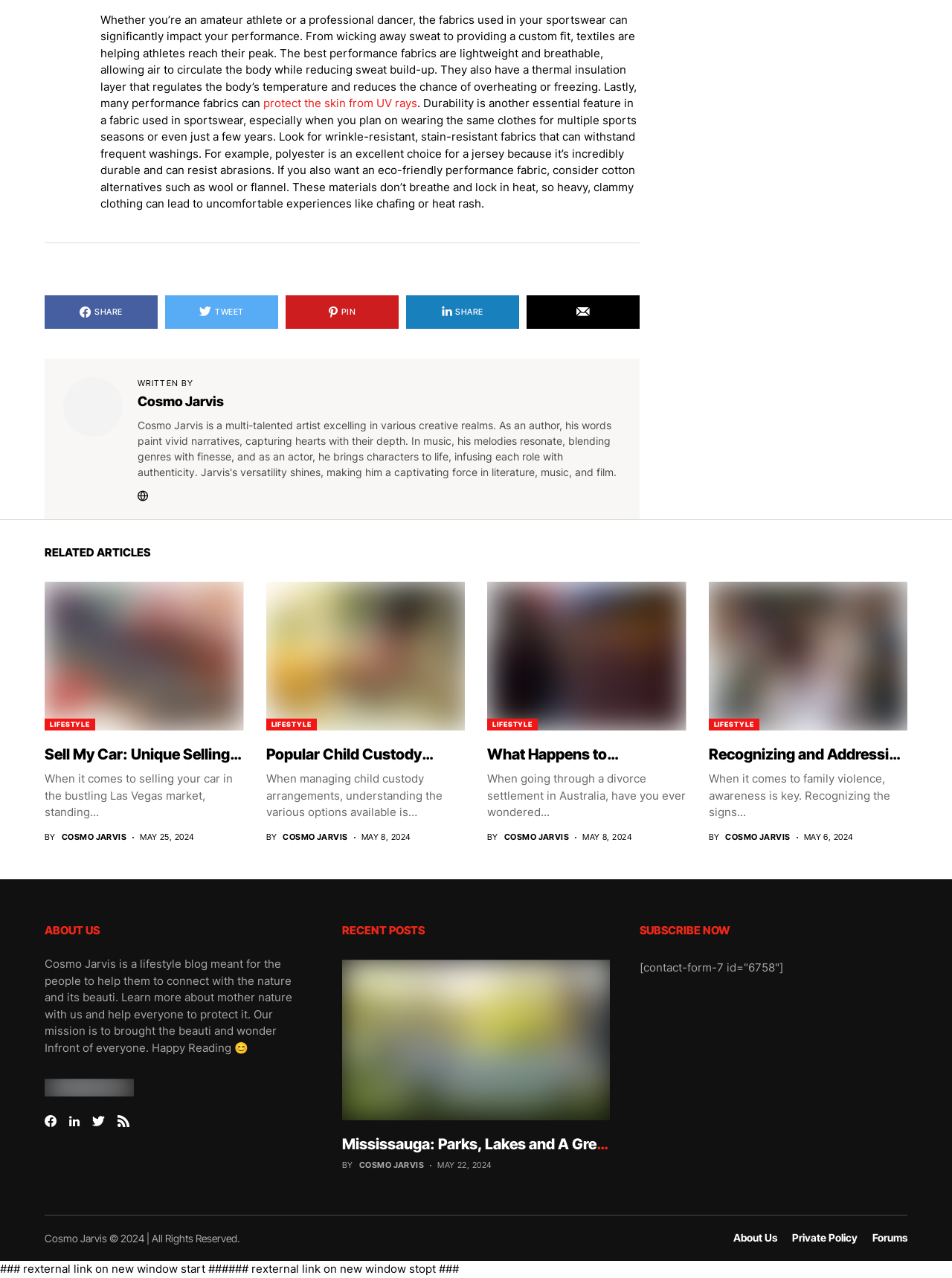Find the bounding box coordinates for the UI element that matches this description: "Recognizing and Addressing Family Violence".

[0.744, 0.584, 0.952, 0.611]